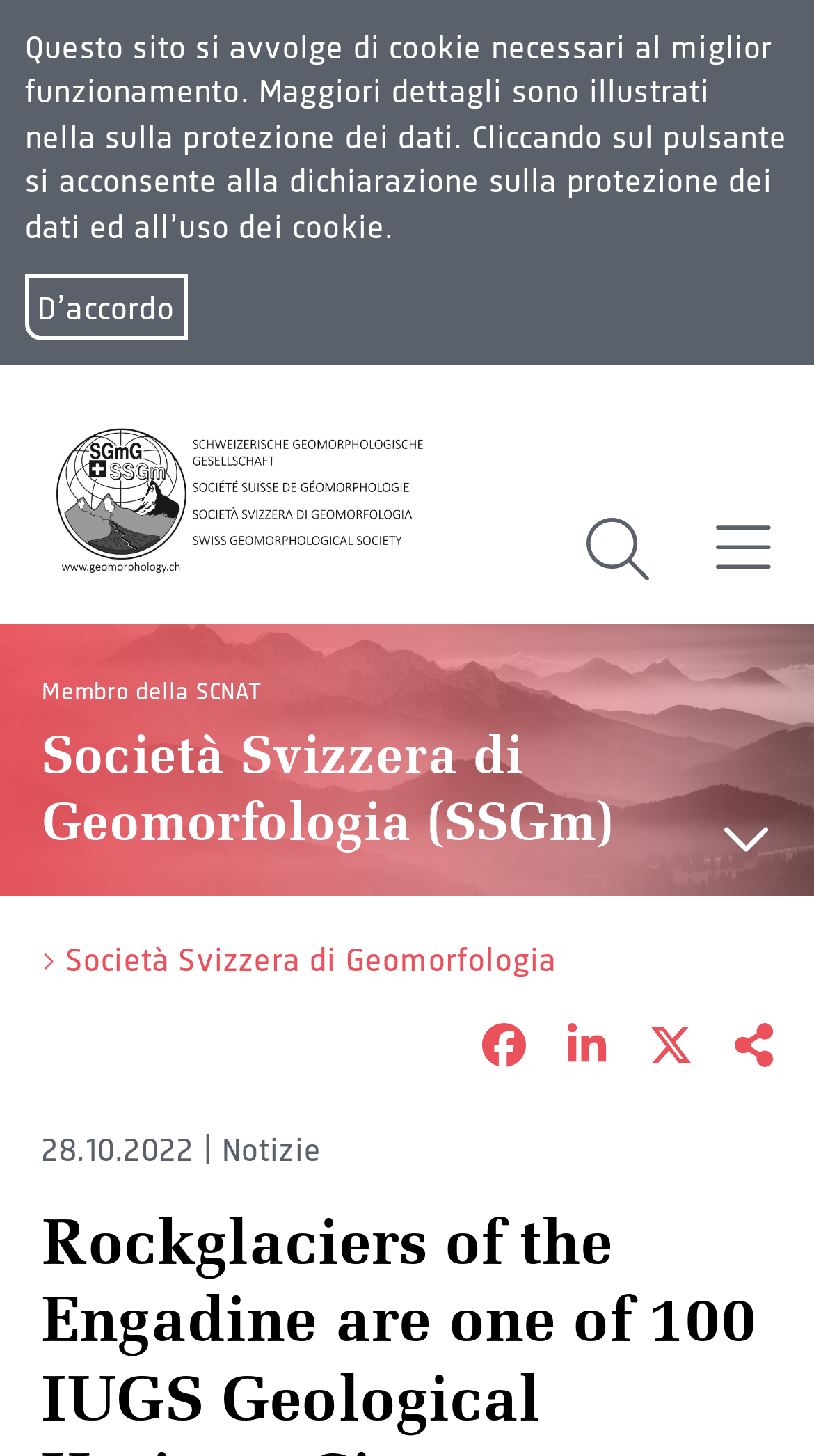Provide the bounding box for the UI element matching this description: "title="Condividi come link breve"".

[0.85, 0.706, 0.949, 0.735]